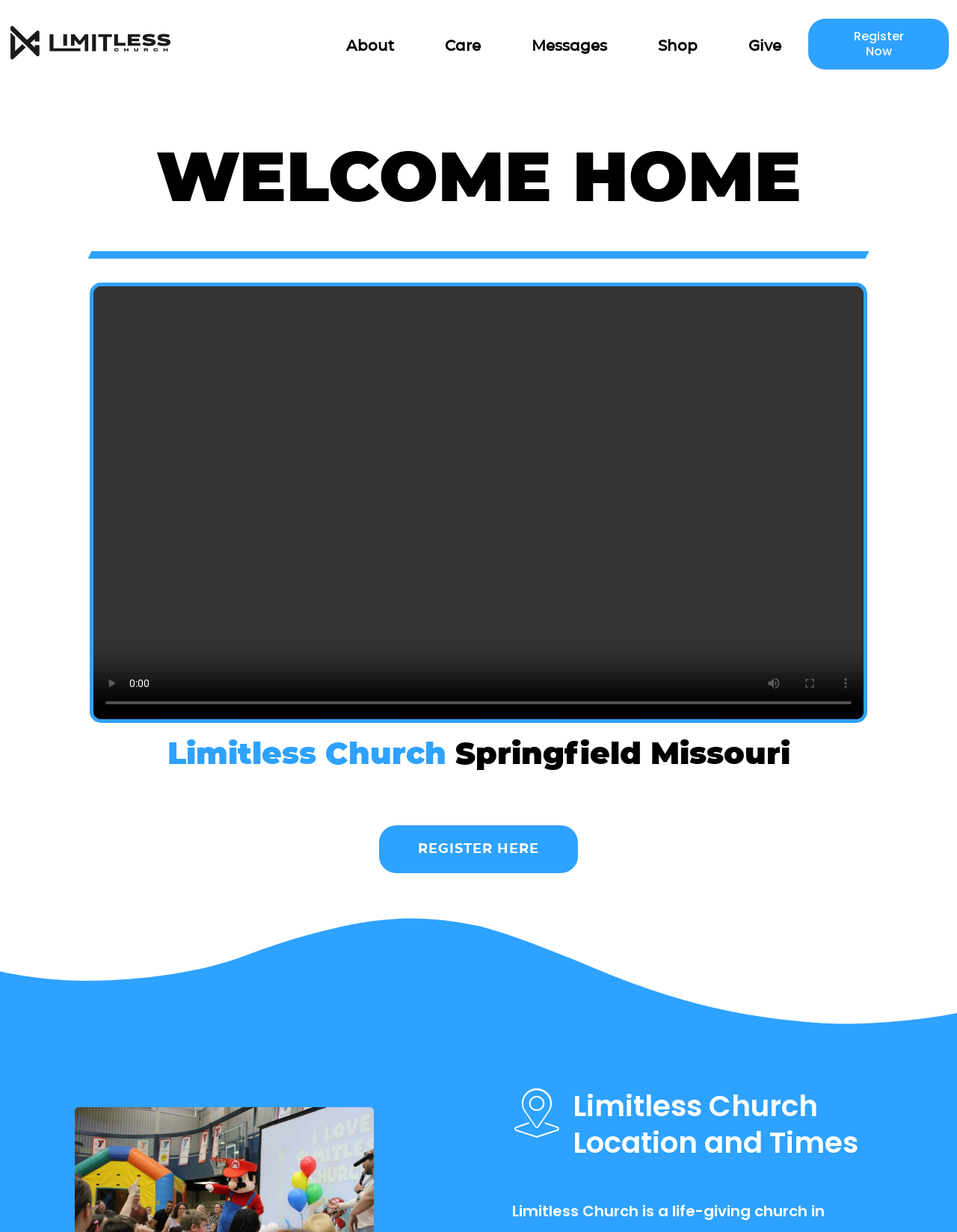Identify the bounding box for the UI element specified in this description: "Register Now". The coordinates must be four float numbers between 0 and 1, formatted as [left, top, right, bottom].

[0.843, 0.014, 0.993, 0.058]